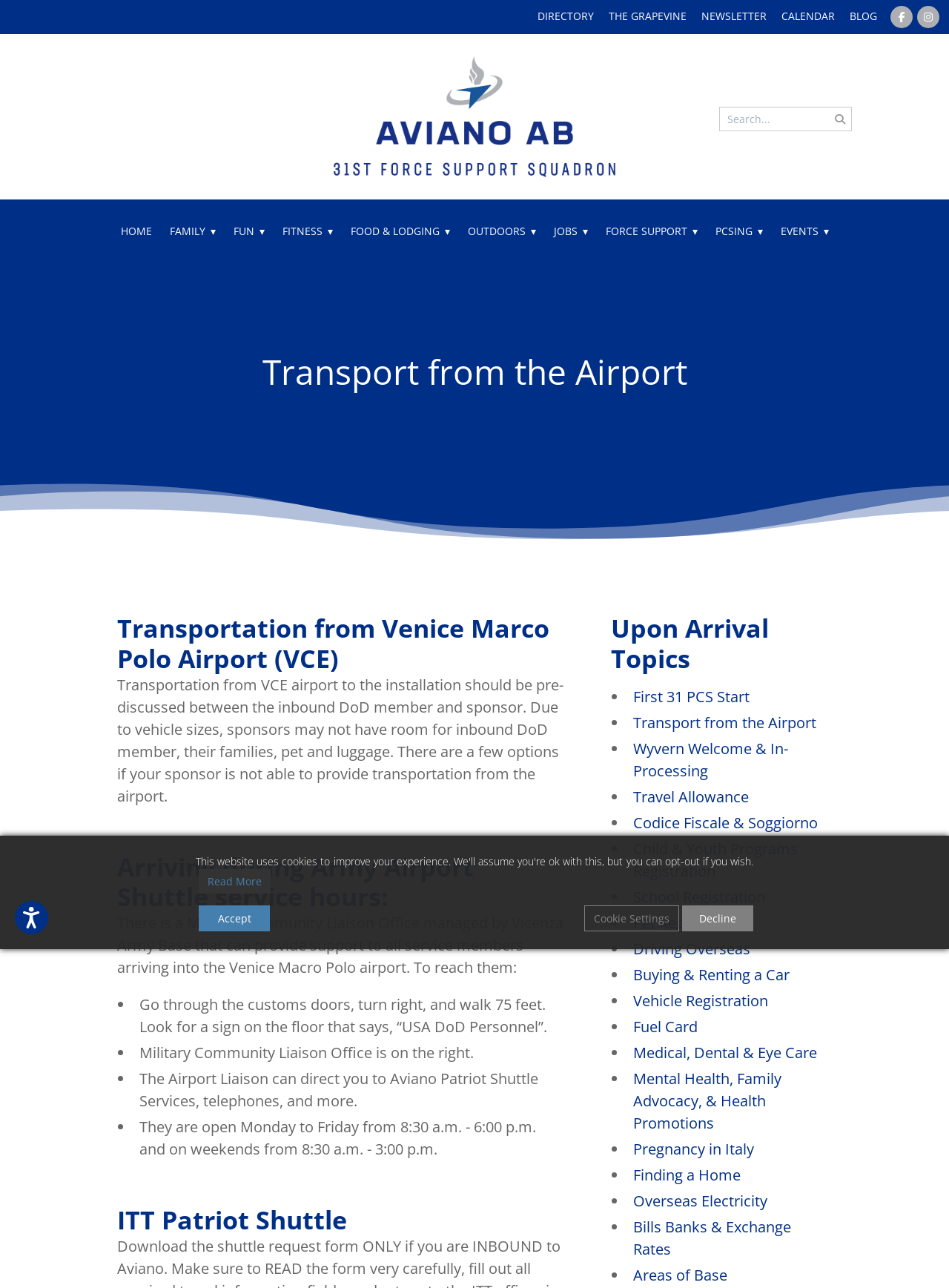Based on the element description Family, identify the bounding box of the UI element in the given webpage screenshot. The coordinates should be in the format (top-left x, top-left y, bottom-right x, bottom-right y) and must be between 0 and 1.

[0.179, 0.174, 0.227, 0.185]